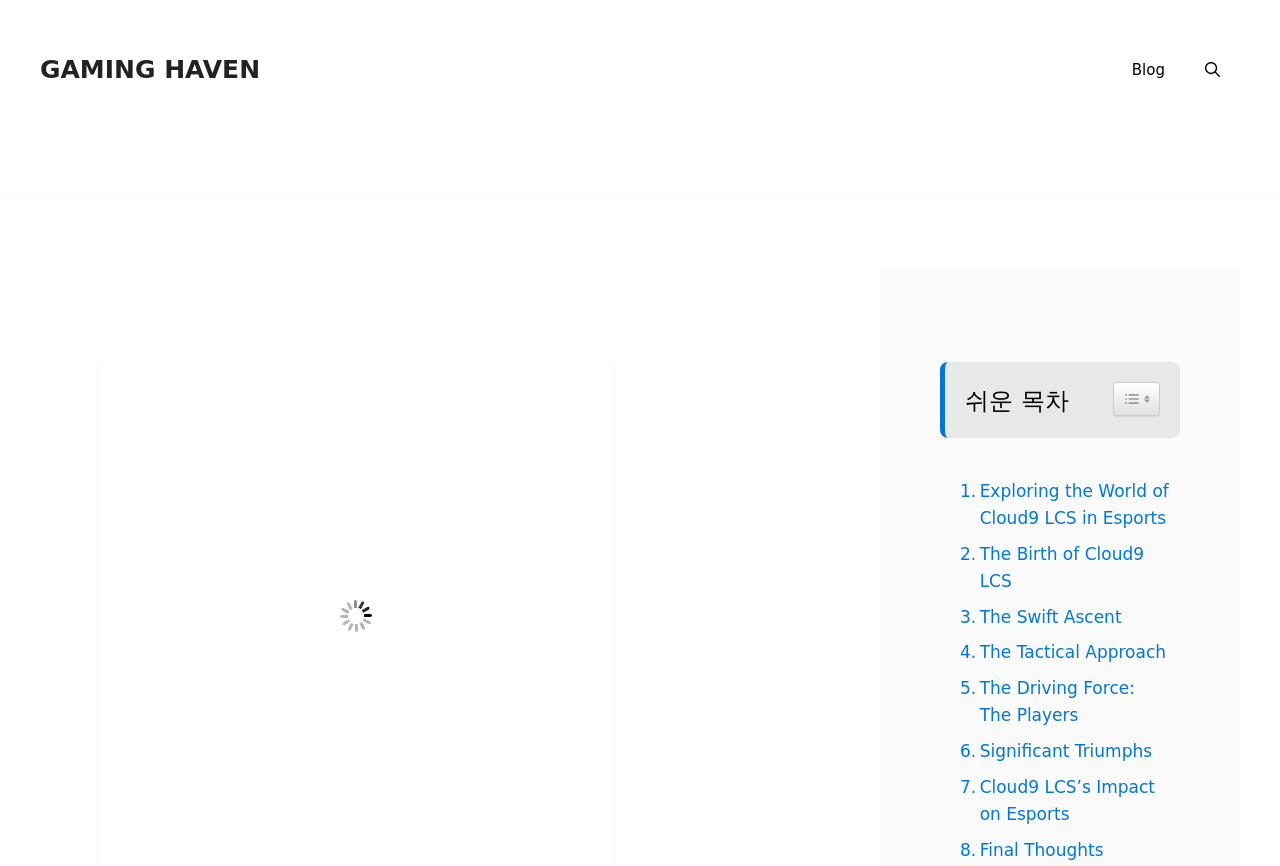Look at the image and give a detailed response to the following question: What is the focus of the 'Tactical Approach' section?

The link '. The Tactical Approach' suggests that this section is about the team's approach to the game, which implies that it is about their tactics, so the answer is the team's tactics.